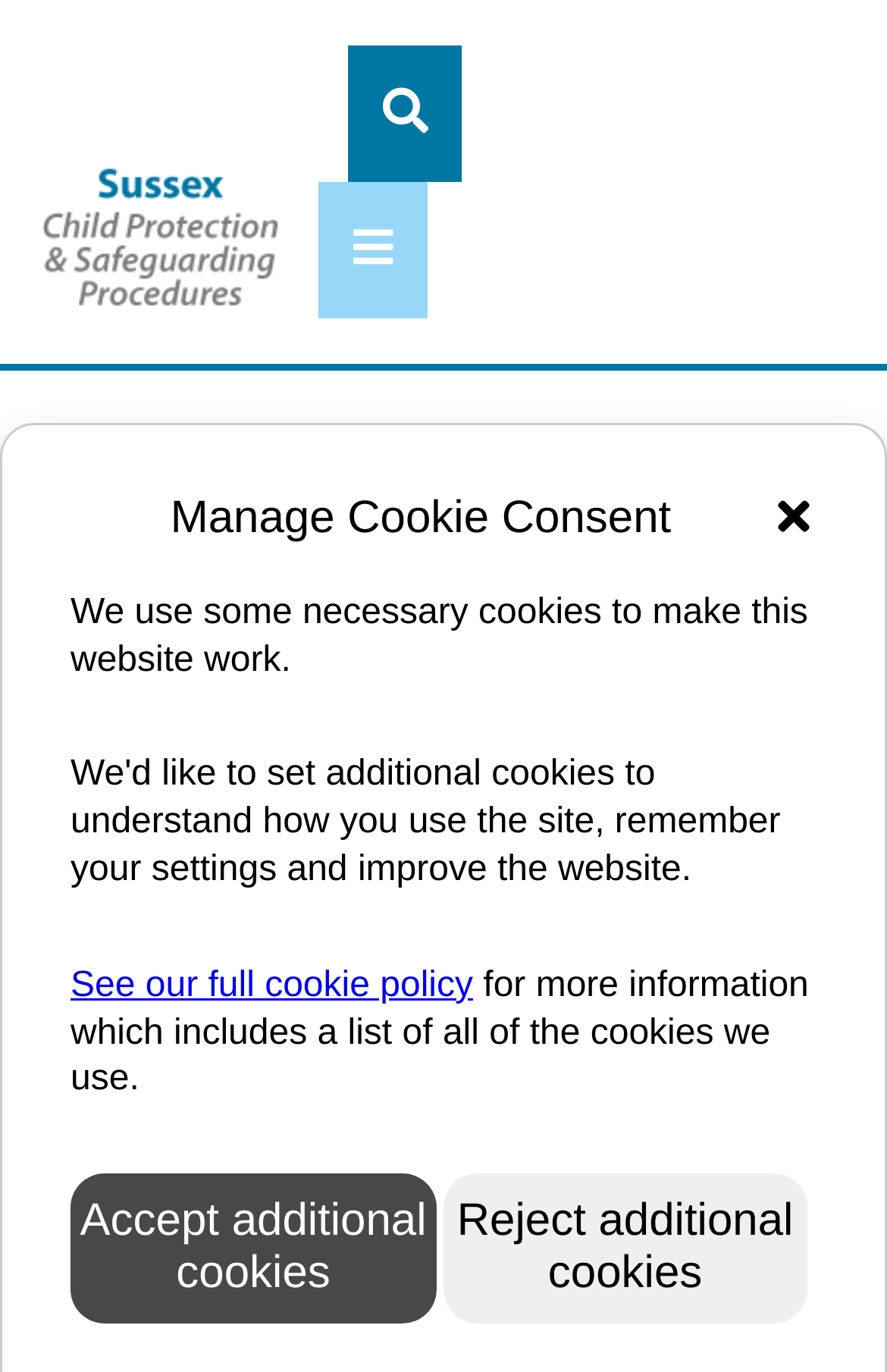Explain the features and main sections of the webpage comprehensively.

The webpage is a glossary page, with a prominent heading "Glossary" at the top. Below the heading, there is a list of alphabetical links, starting from "A" to "Y", each representing a term in the glossary. The links are arranged in a grid-like structure, with multiple columns and rows. 

At the top-left corner, there is a link to "Skip to content" and an "Accessibility options" button, which contains a "Toggle Contrast" option. 

On the top-right side, there is a link to "Sussex Child Protection and Safeguarding Procedures Manual", accompanied by a small image. 

In the middle of the page, there is a cookie consent dialog box, which contains a heading "Manage Cookie Consent" and a brief description of the necessary cookies used on the website. The dialog box also includes a link to the full cookie policy and two buttons to accept or reject additional cookies. 

At the bottom-right corner, there is a "close-dialog" button to close the cookie consent dialog box.